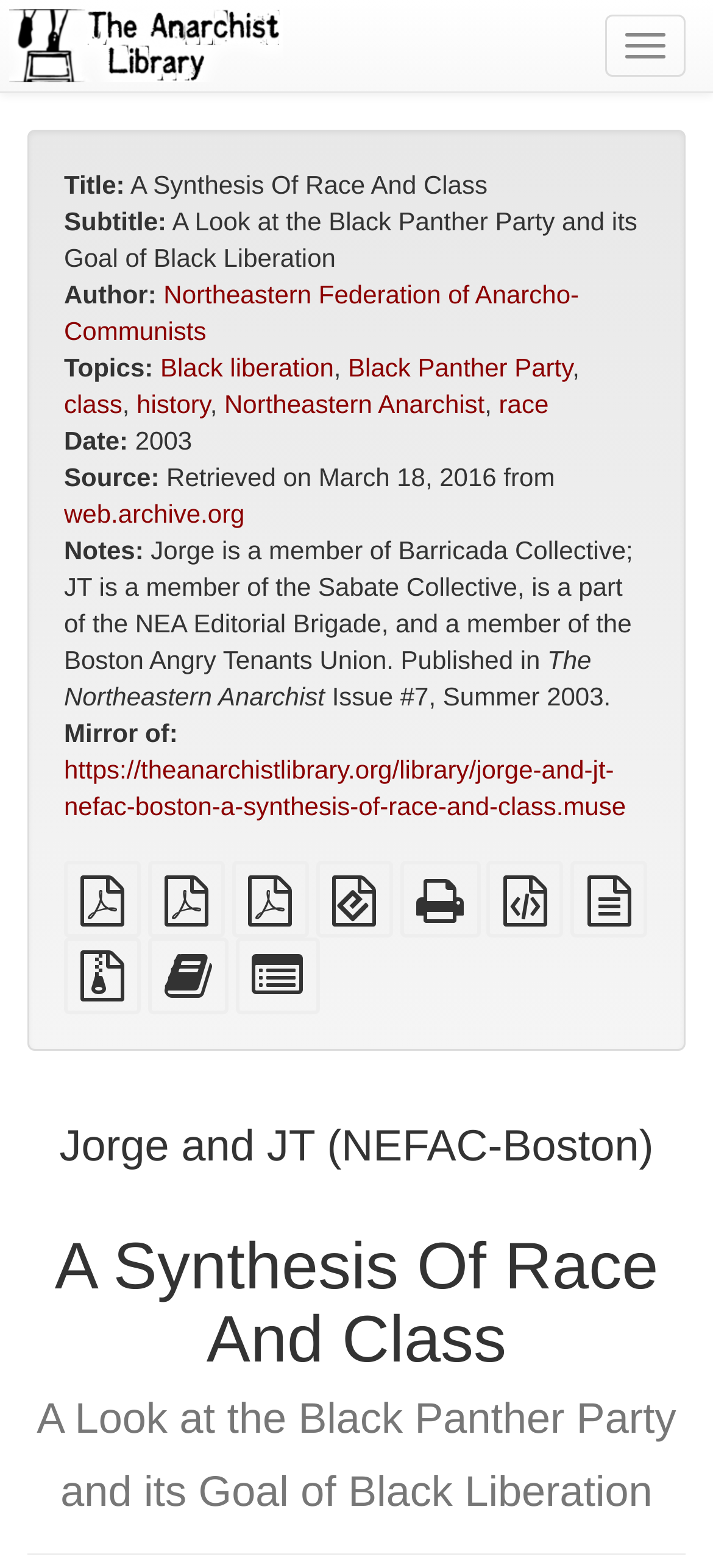Reply to the question below using a single word or brief phrase:
How many download options are available for the article?

8